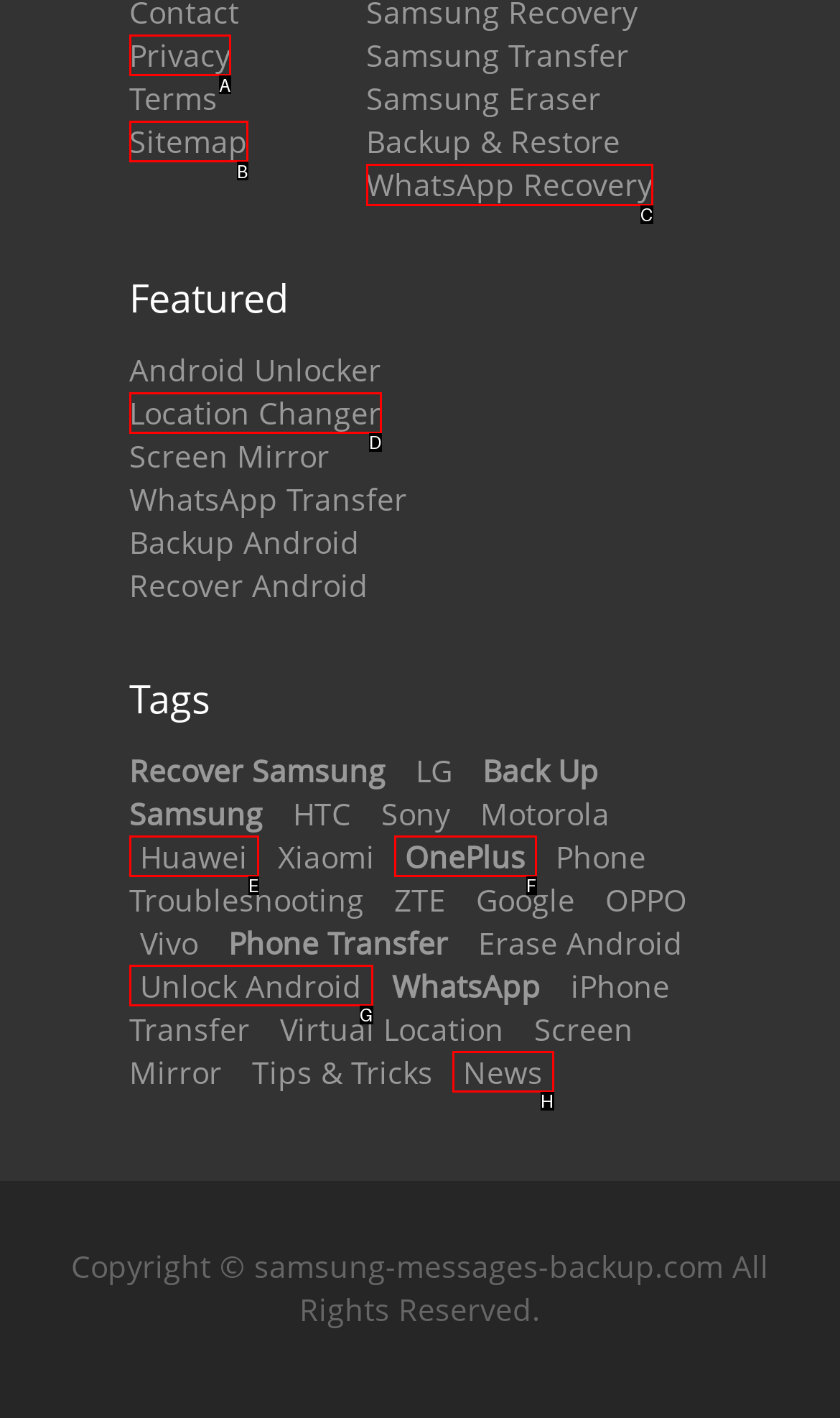Which lettered option should be clicked to achieve the task: View WhatsApp Recovery? Choose from the given choices.

C